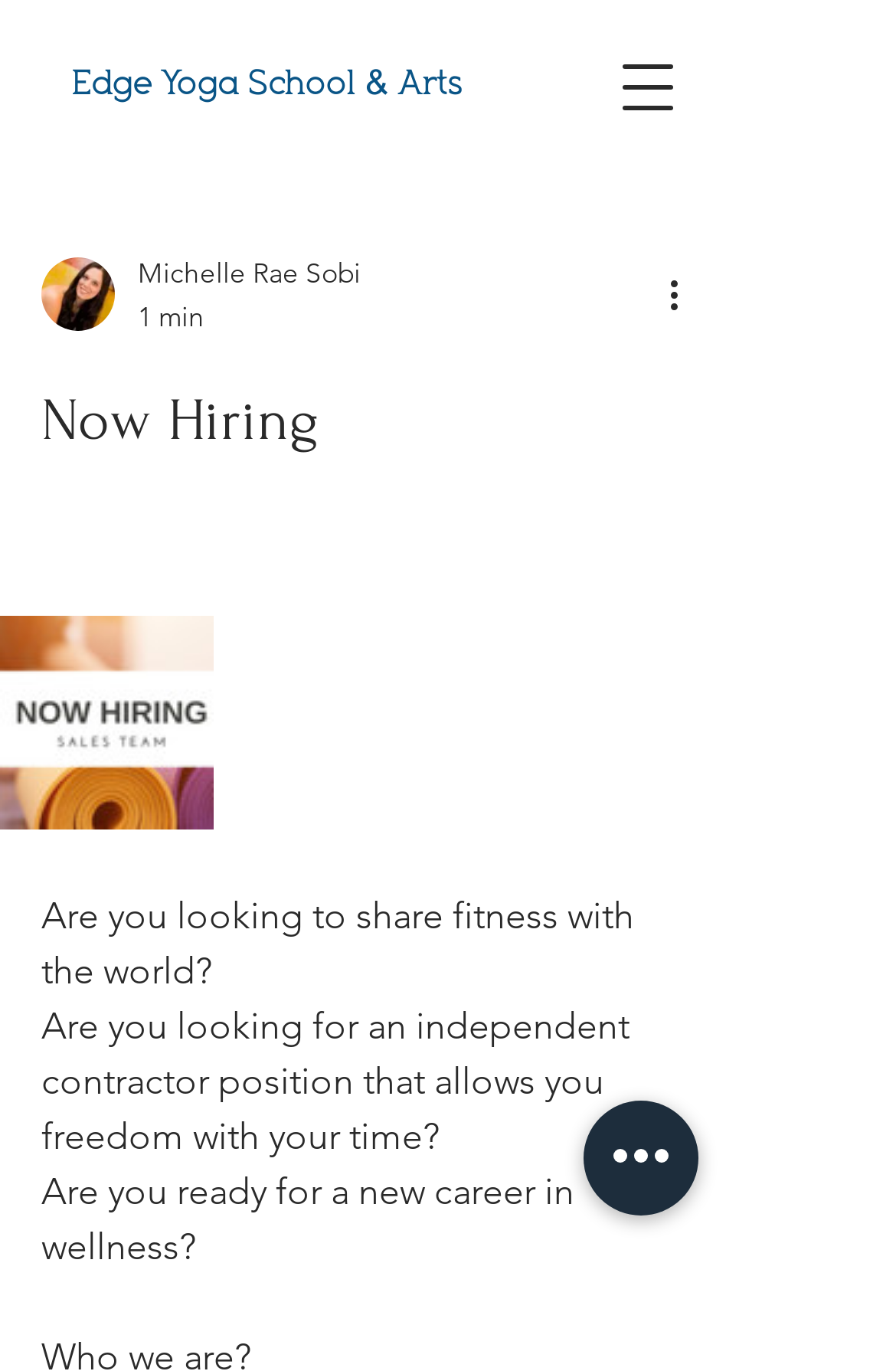What is the name of the yoga school?
With the help of the image, please provide a detailed response to the question.

The name of the yoga school can be found in the link at the top of the page, which is 'Edge Yoga School & Arts'.